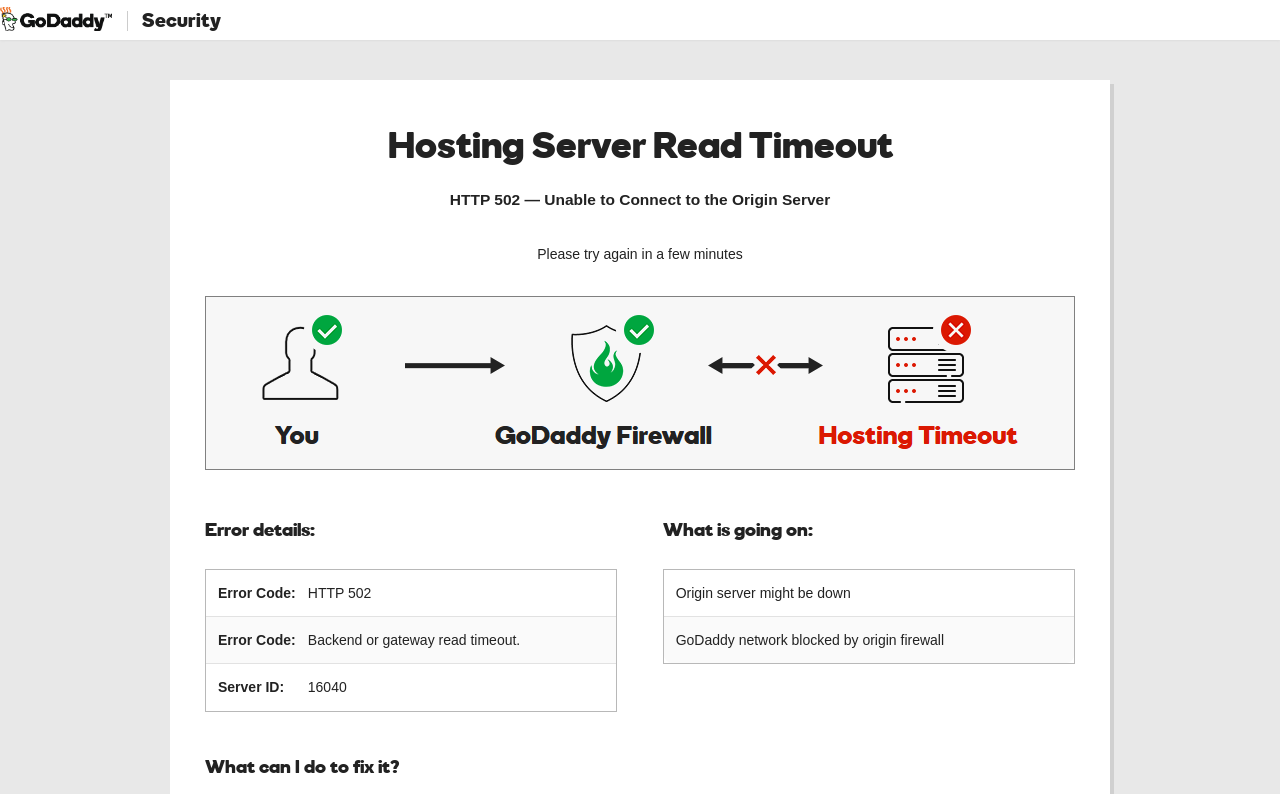Identify the first-level heading on the webpage and generate its text content.

Hosting Server Read Timeout